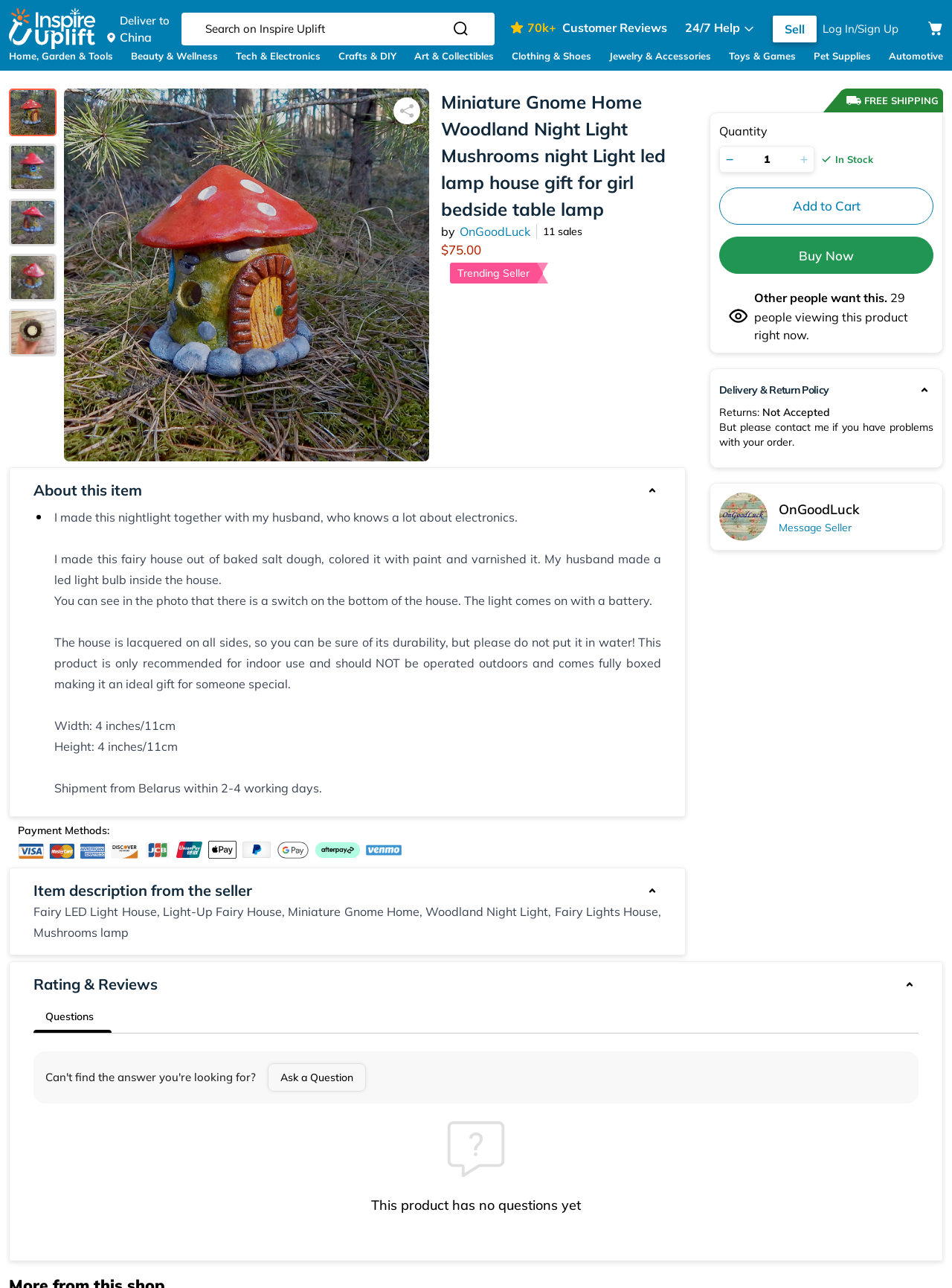Based on the description "Support PHP", find the bounding box of the specified UI element.

None